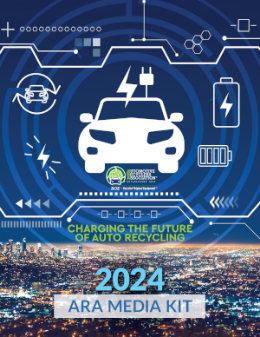What does the ARA logo on the cover represent?
Carefully examine the image and provide a detailed answer to the question.

The presence of the ARA logo on the cover reinforces the organization's authority and leadership in the automotive recycling industry, as stated in the caption.